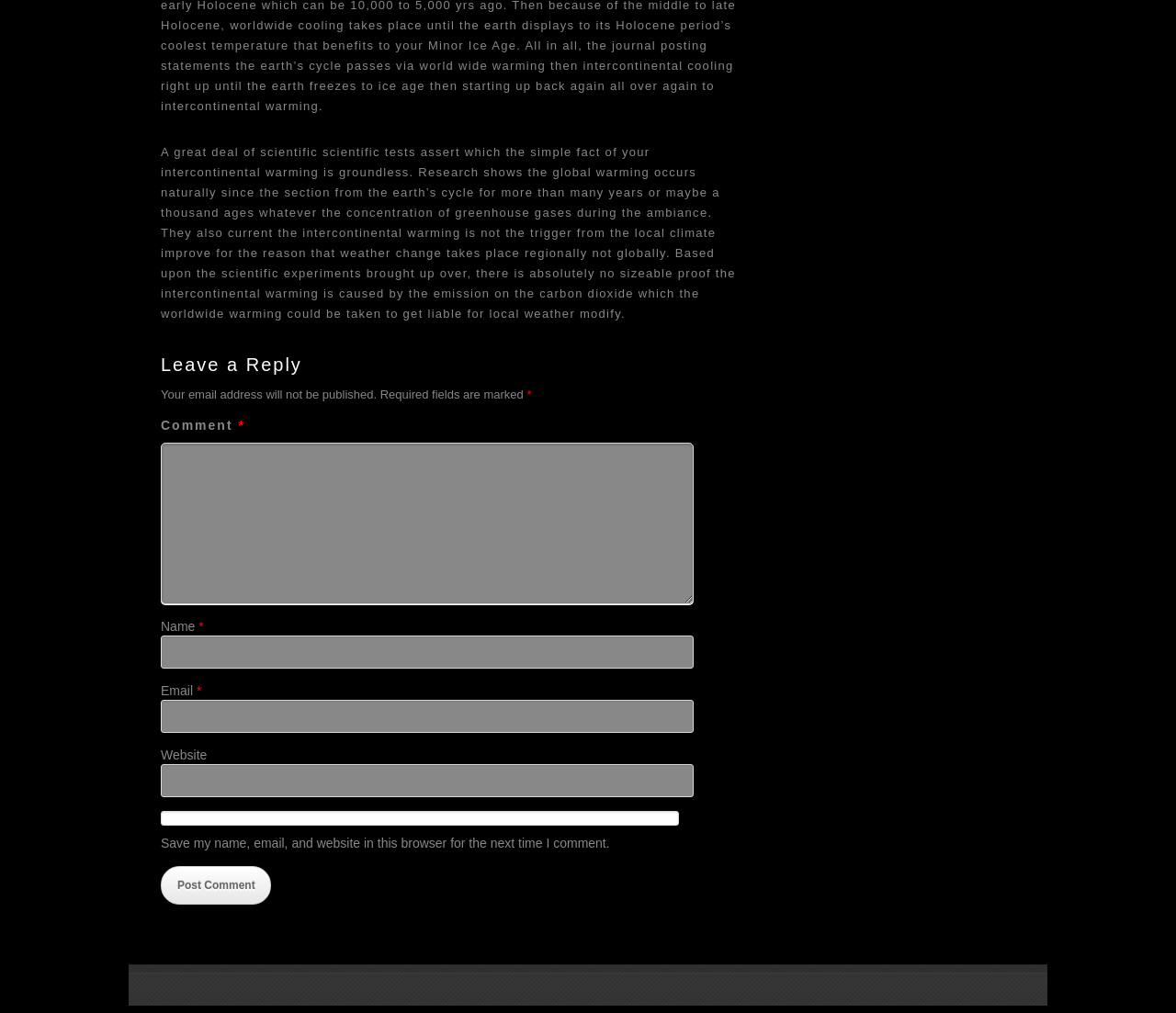What is the bounding box coordinate of the 'Leave a Reply' heading?
Look at the image and answer the question with a single word or phrase.

[0.137, 0.352, 0.626, 0.368]